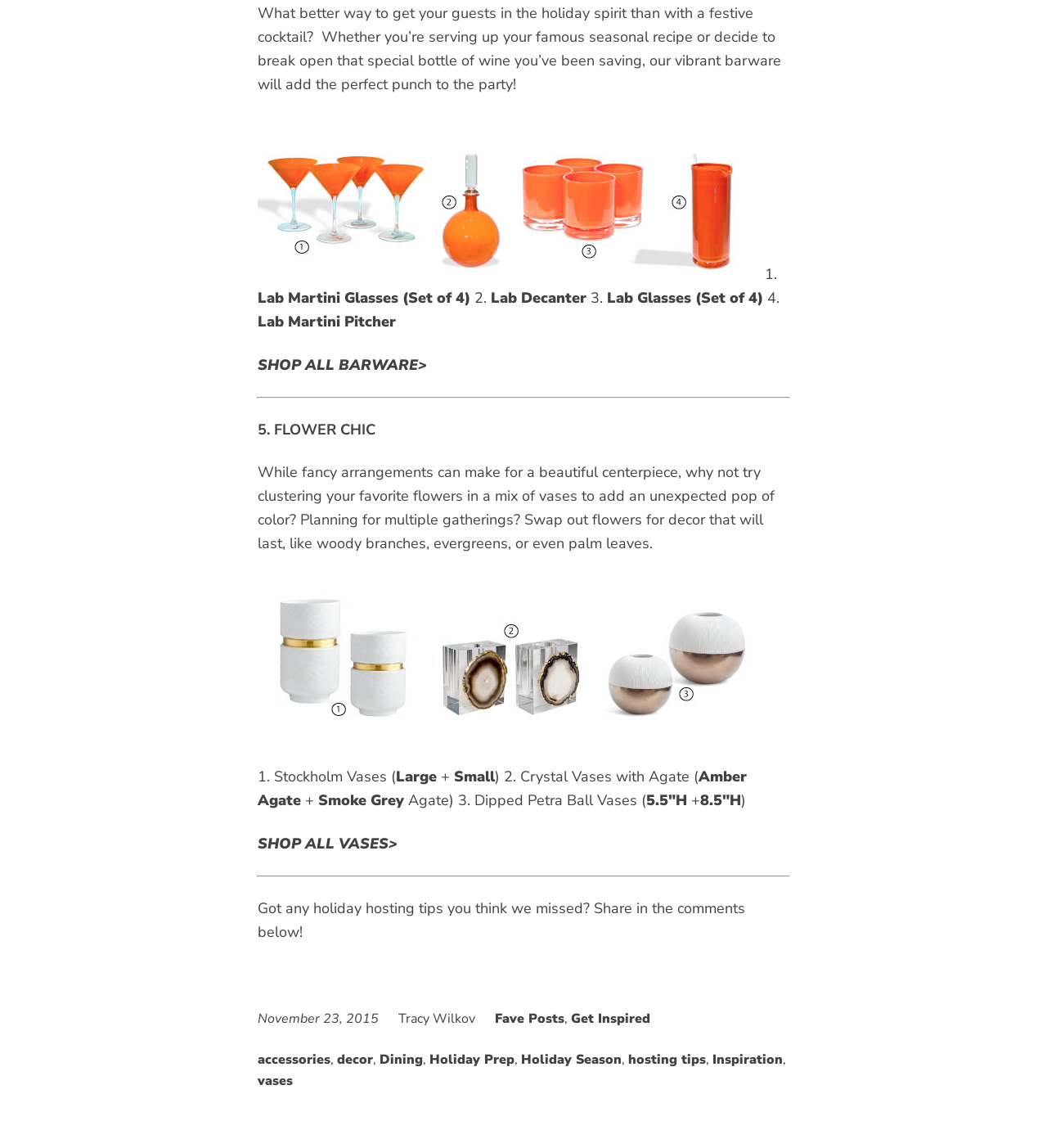Pinpoint the bounding box coordinates of the clickable element to carry out the following instruction: "View the 'hosting for the holidays' image."

[0.246, 0.101, 0.73, 0.243]